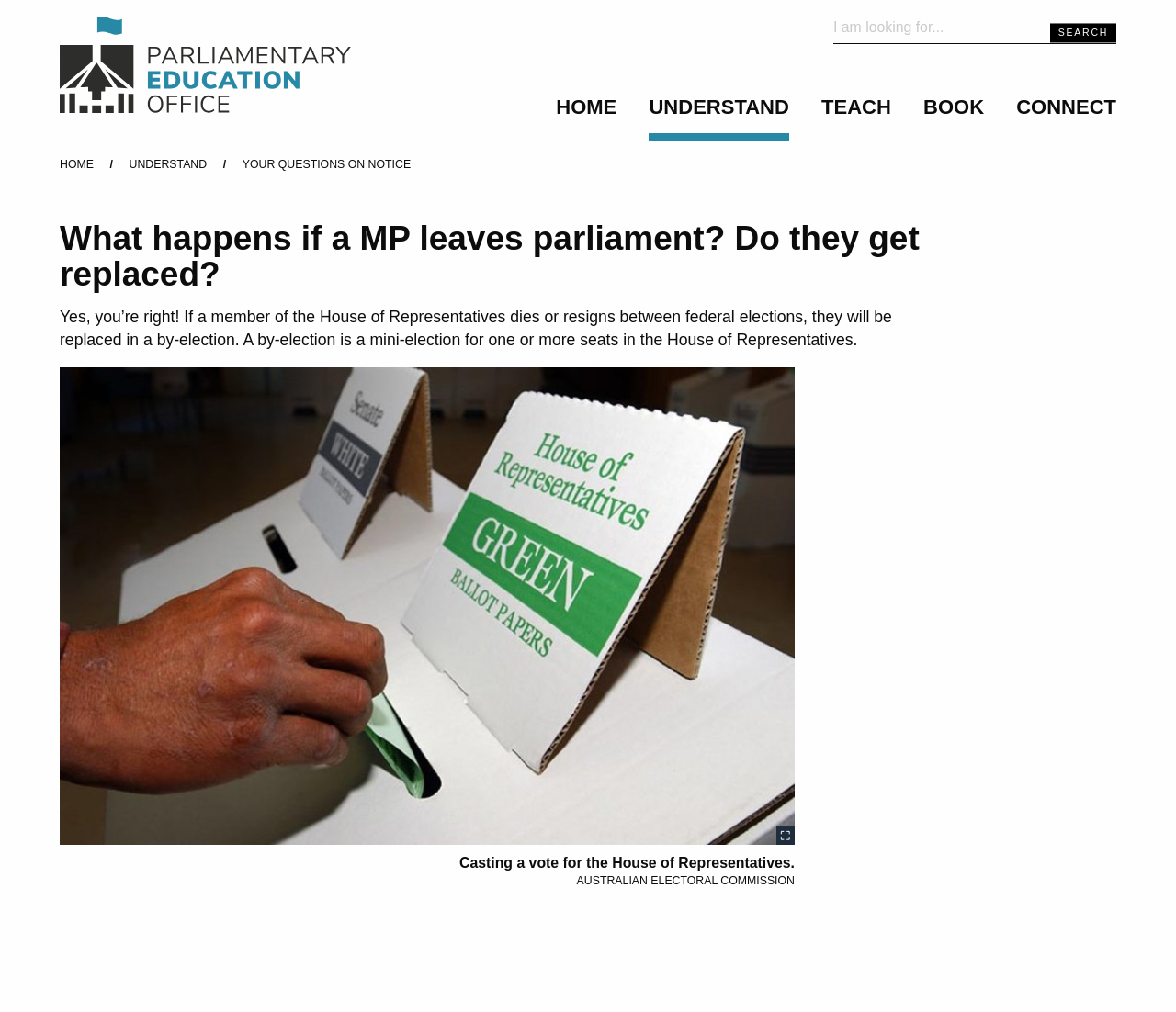What is the main heading displayed on the webpage? Please provide the text.

What happens if a MP leaves parliament? Do they get replaced?